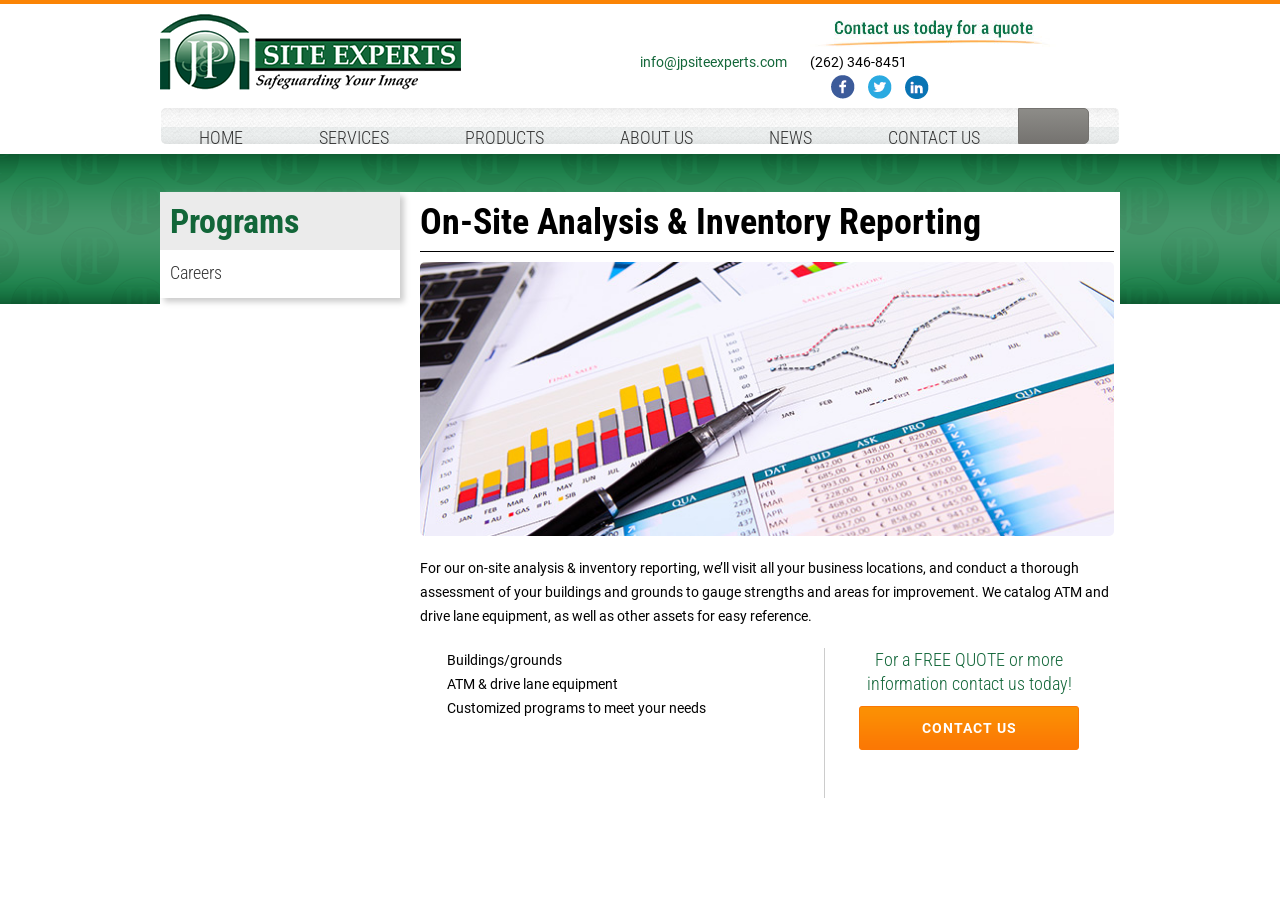What type of equipment is cataloged?
Using the image as a reference, answer with just one word or a short phrase.

ATM and drive lane equipment